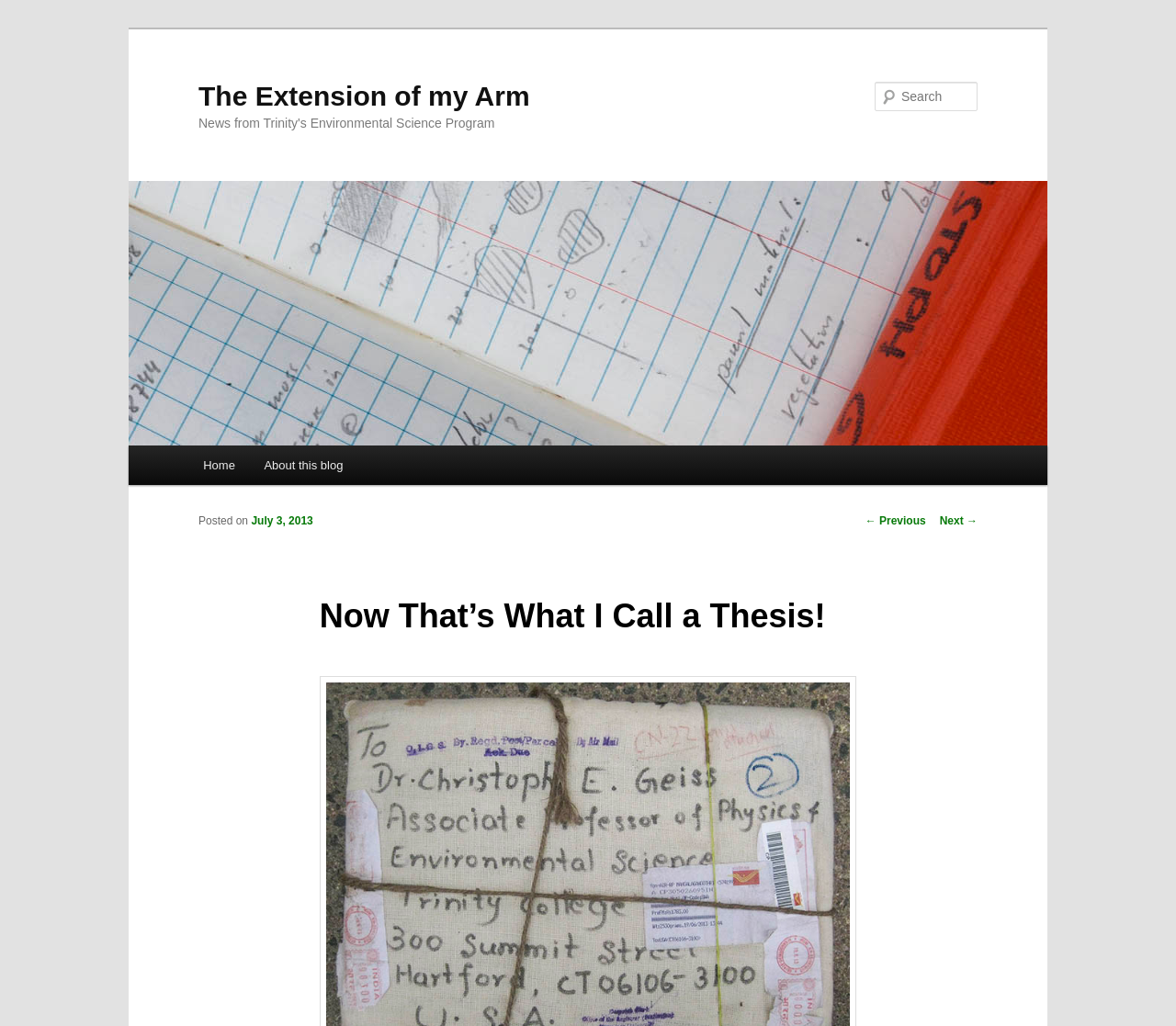Construct a comprehensive description capturing every detail on the webpage.

This webpage is about a thesis, specifically "The Extension of my Arm", with a title that reads "Now That’s What I Call a Thesis!". At the top left, there is a link to "Skip to primary content". Below it, there is a heading with the title "The Extension of my Arm", which is also a link. 

To the right of the title, there is a heading that reads "News from Trinity's Environmental Science Program". Below the title, there is a large image that takes up most of the width of the page, with the same title "The Extension of my Arm". 

At the top right, there is a search function with a text box and a label that says "Search". Below the image, there is a main menu with links to "Home" and "About this blog". 

Further down, there is a section with post navigation links, "← Previous" and "Next →". Below that, there is a header with the title "Now That’s What I Call a Thesis!", followed by a heading that says "Posted on" and a link to the date "July 3, 2013".